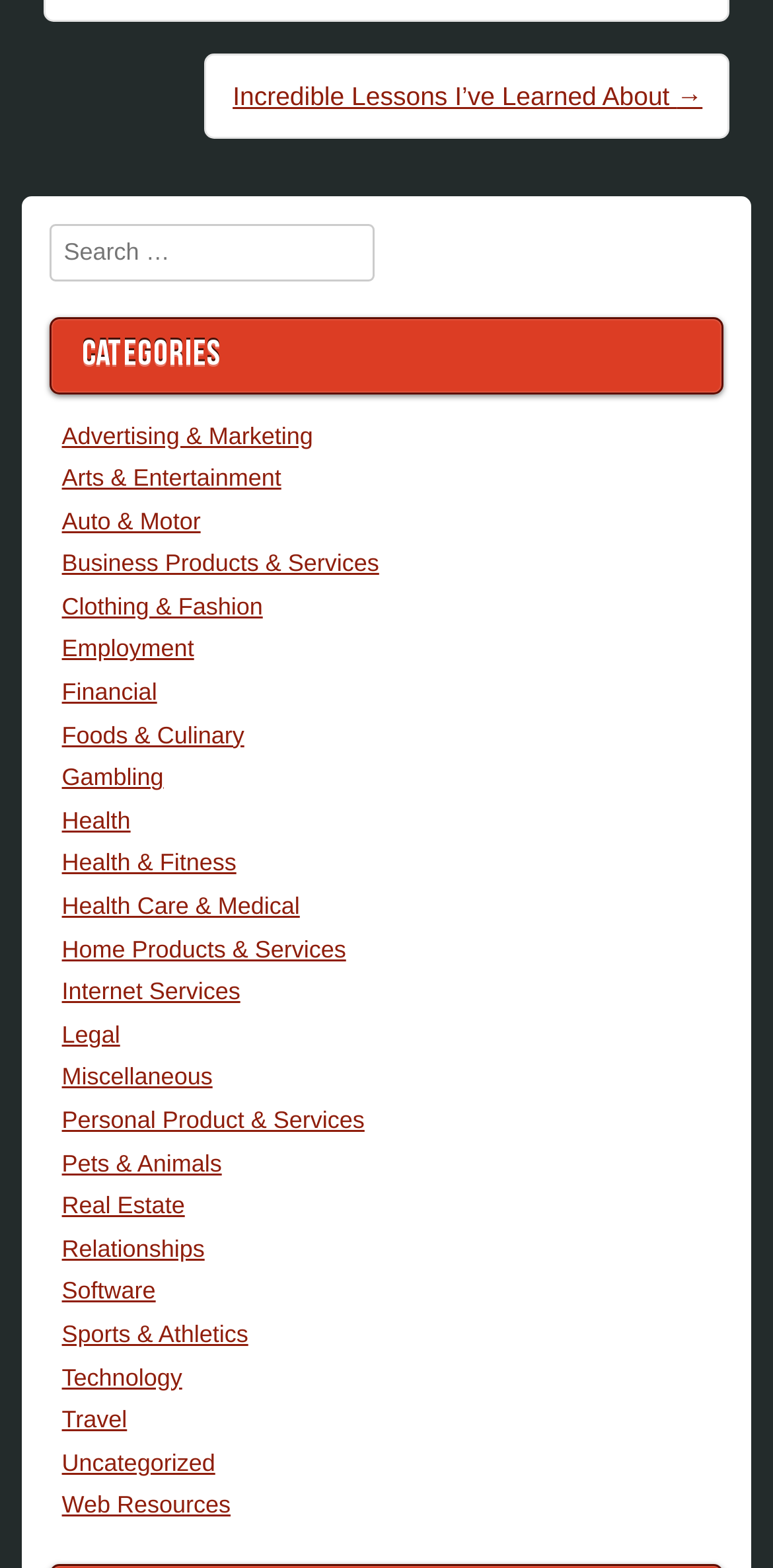Give a one-word or one-phrase response to the question: 
What is the last category listed?

Web Resources